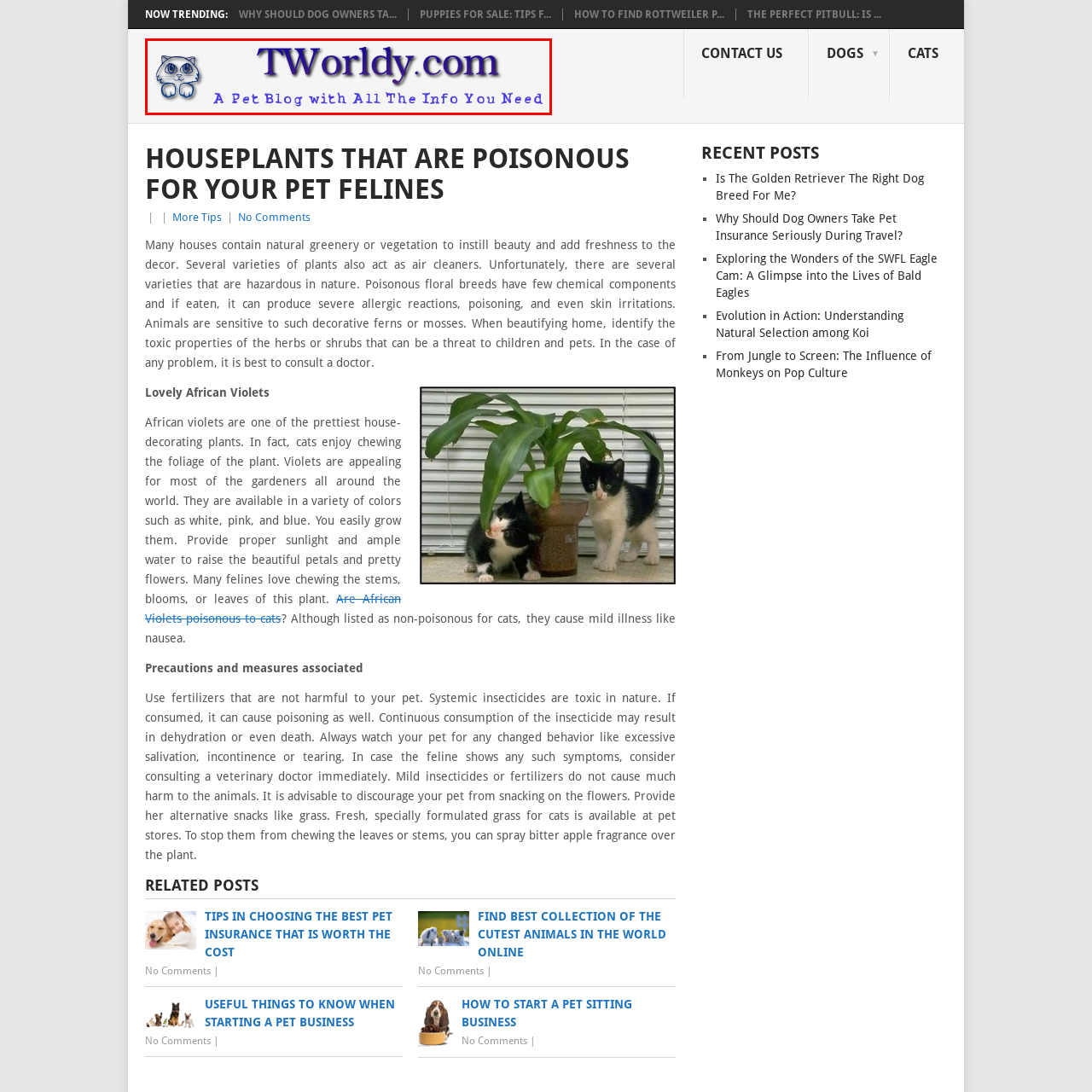What type of plants are highlighted in the blog's content?
Check the content within the red bounding box and give a brief answer in one word or a short phrase.

Toxic to cats